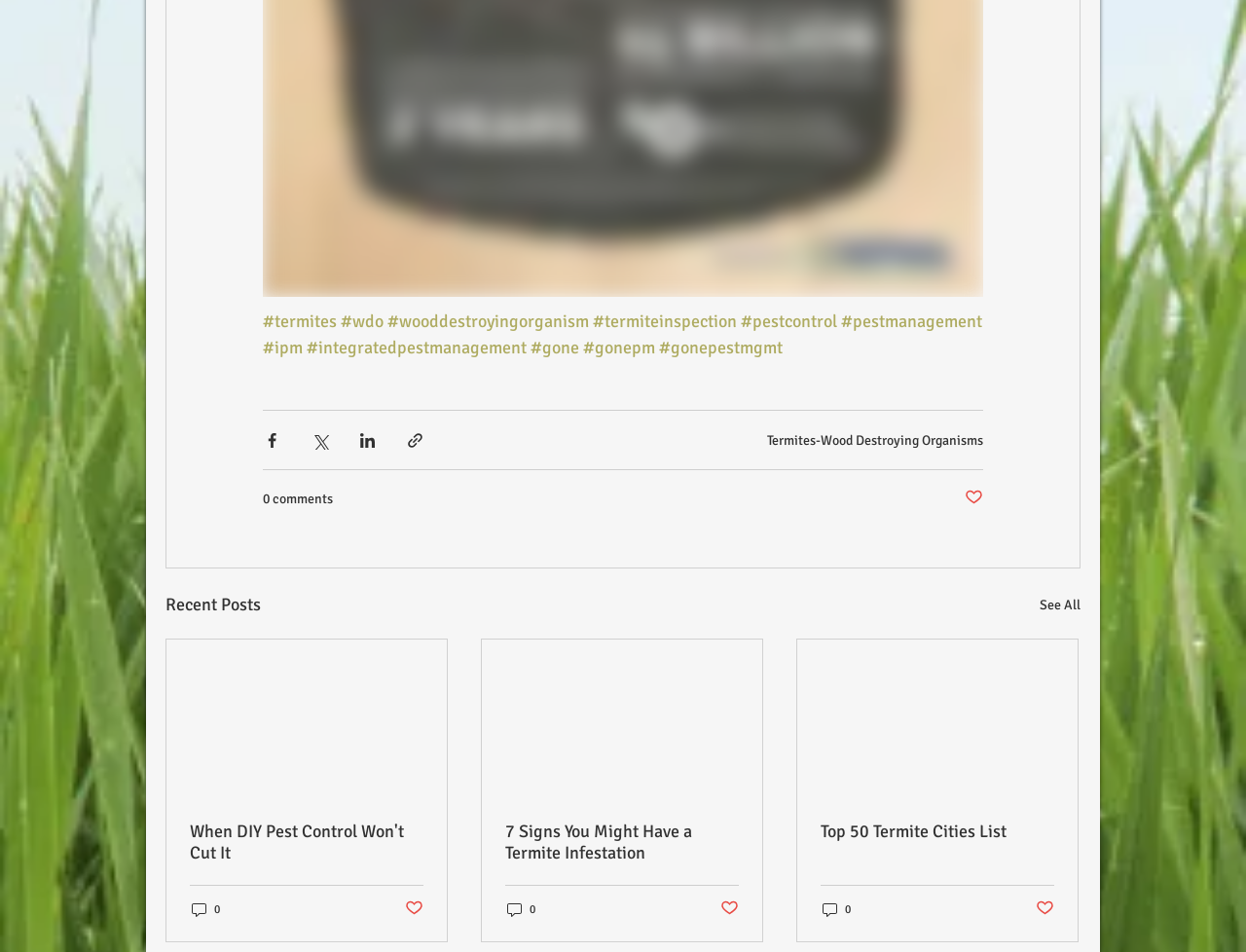Please determine the bounding box coordinates of the section I need to click to accomplish this instruction: "Like the post about When DIY Pest Control Won't Cut It".

[0.325, 0.944, 0.34, 0.967]